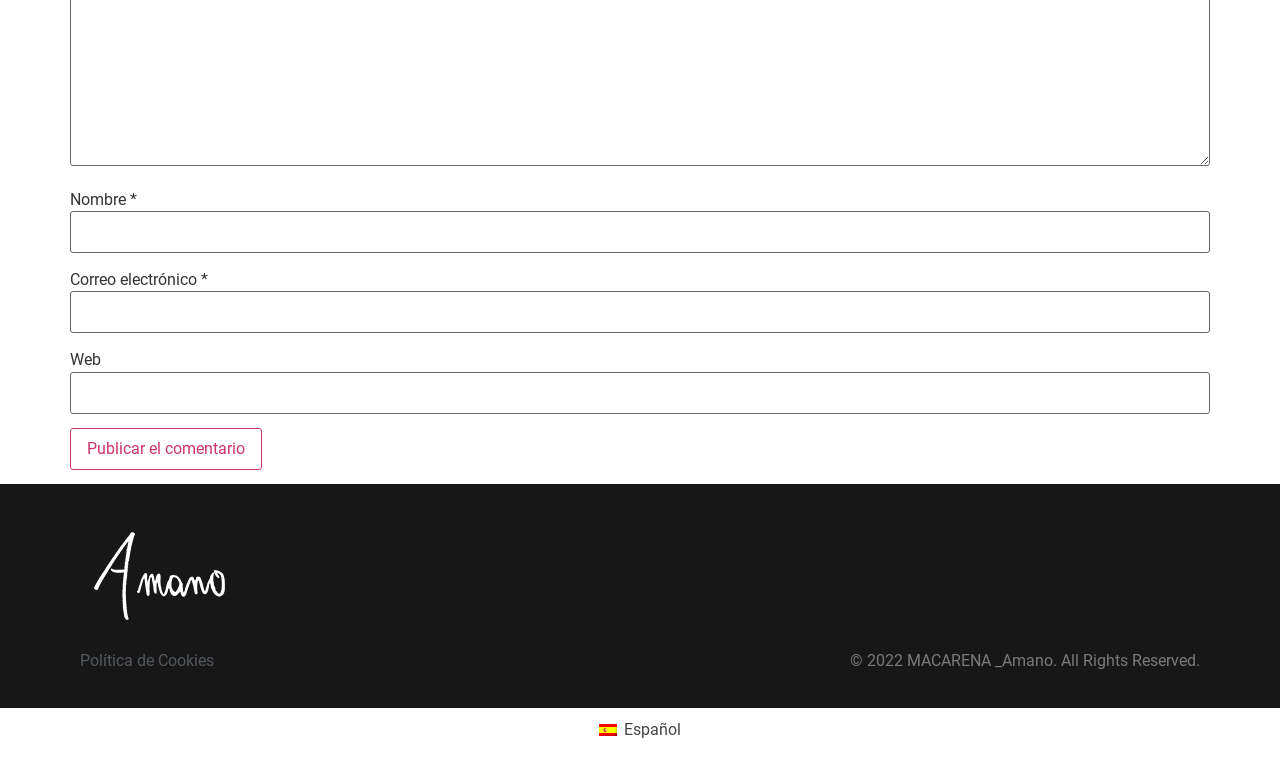Answer the question below in one word or phrase:
What is the language of the webpage?

Español